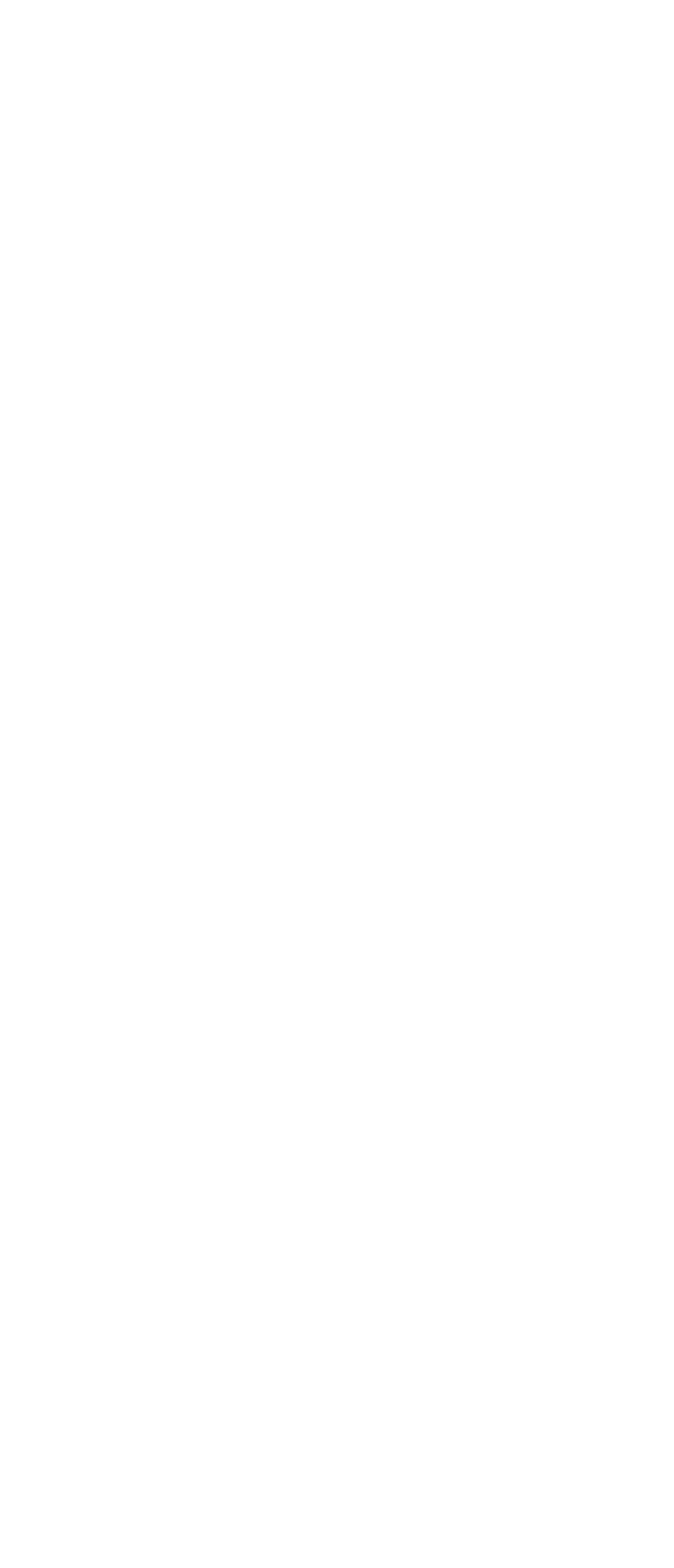Determine the bounding box coordinates of the region that needs to be clicked to achieve the task: "Click Facebook link".

[0.126, 0.407, 0.259, 0.442]